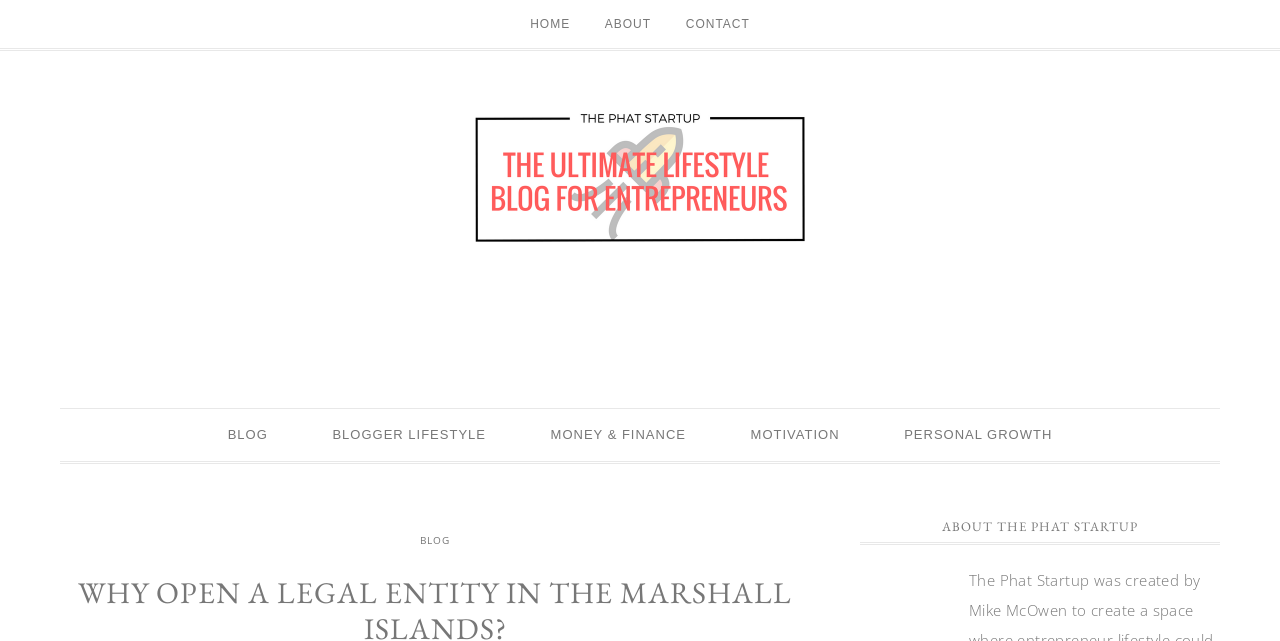Can you find the bounding box coordinates for the element to click on to achieve the instruction: "read about the phat startup"?

[0.672, 0.809, 0.953, 0.85]